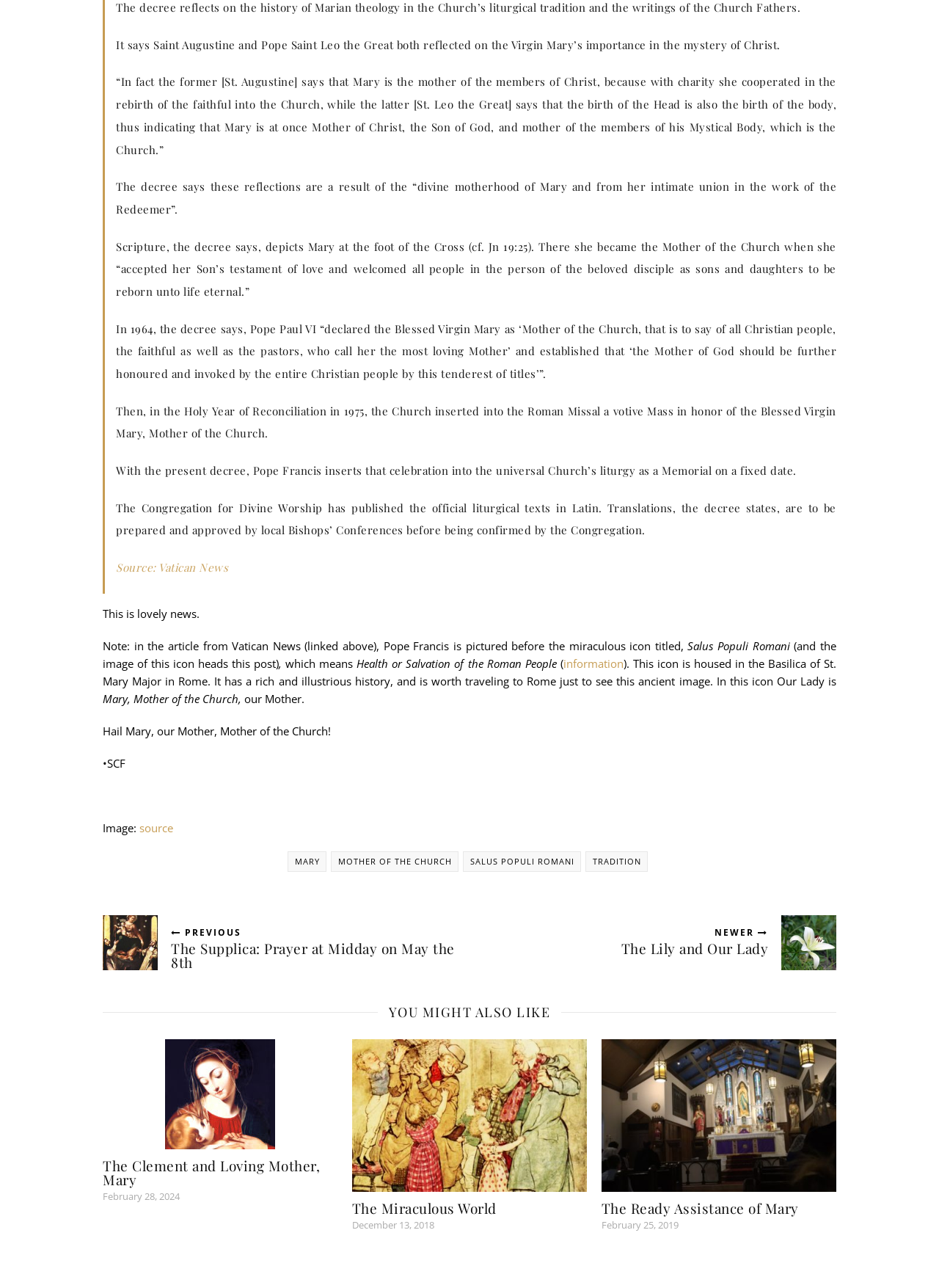Please pinpoint the bounding box coordinates for the region I should click to adhere to this instruction: "Visit About Benesse".

None